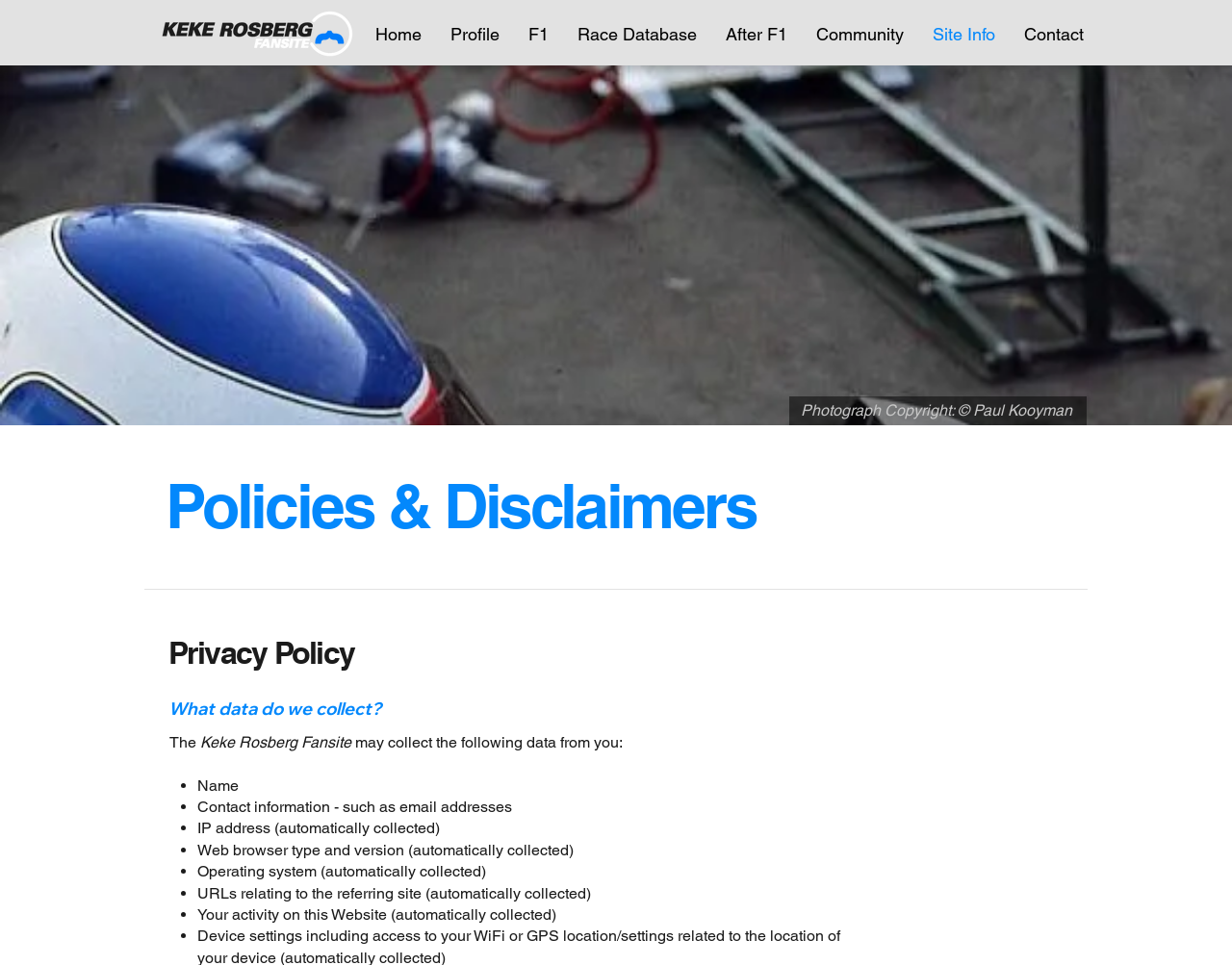Identify the bounding box for the described UI element. Provide the coordinates in (top-left x, top-left y, bottom-right x, bottom-right y) format with values ranging from 0 to 1: Site Info

[0.745, 0.021, 0.82, 0.051]